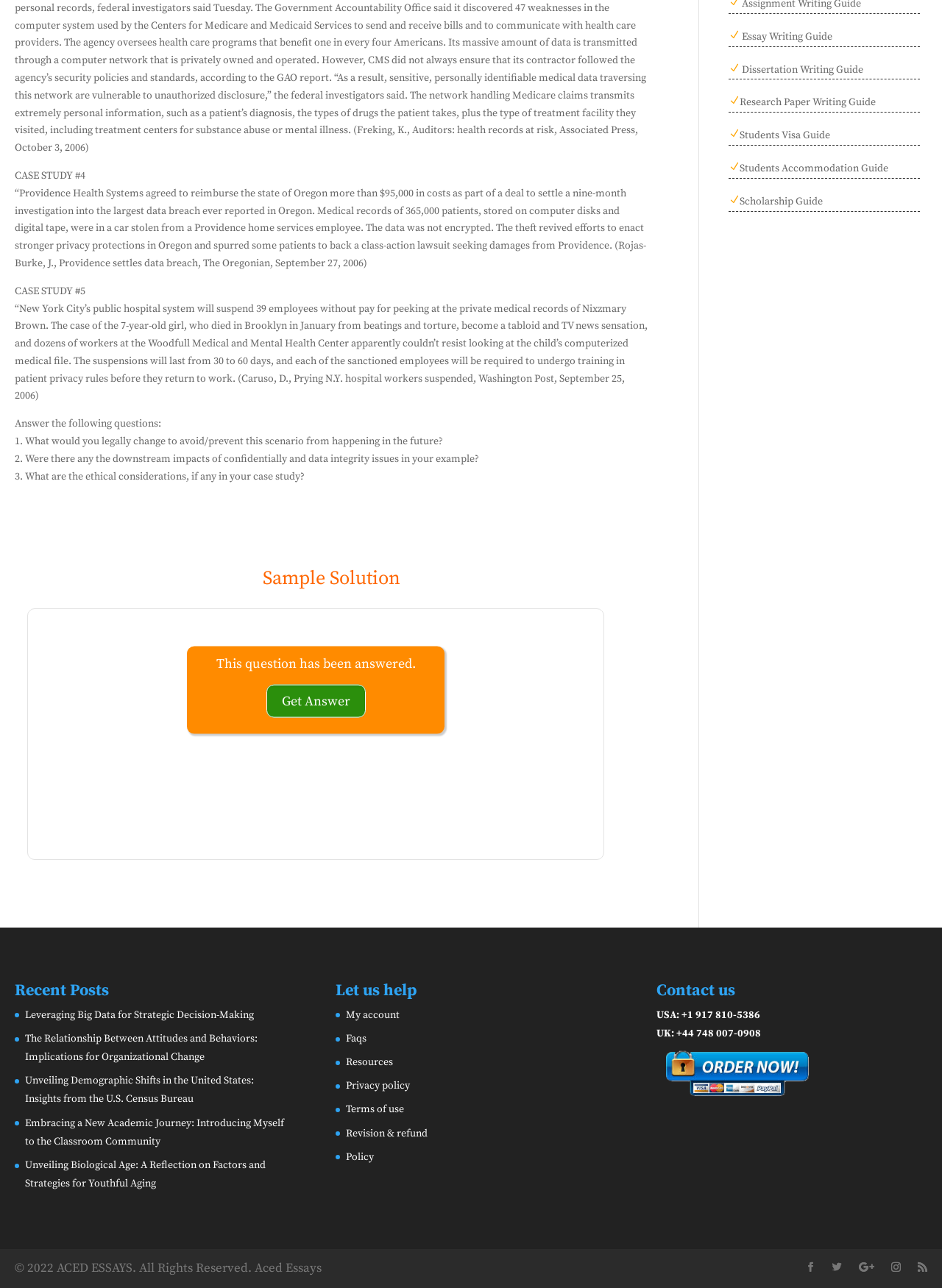Predict the bounding box coordinates of the UI element that matches this description: "Essay Writing Guide". The coordinates should be in the format [left, top, right, bottom] with each value between 0 and 1.

[0.785, 0.023, 0.884, 0.034]